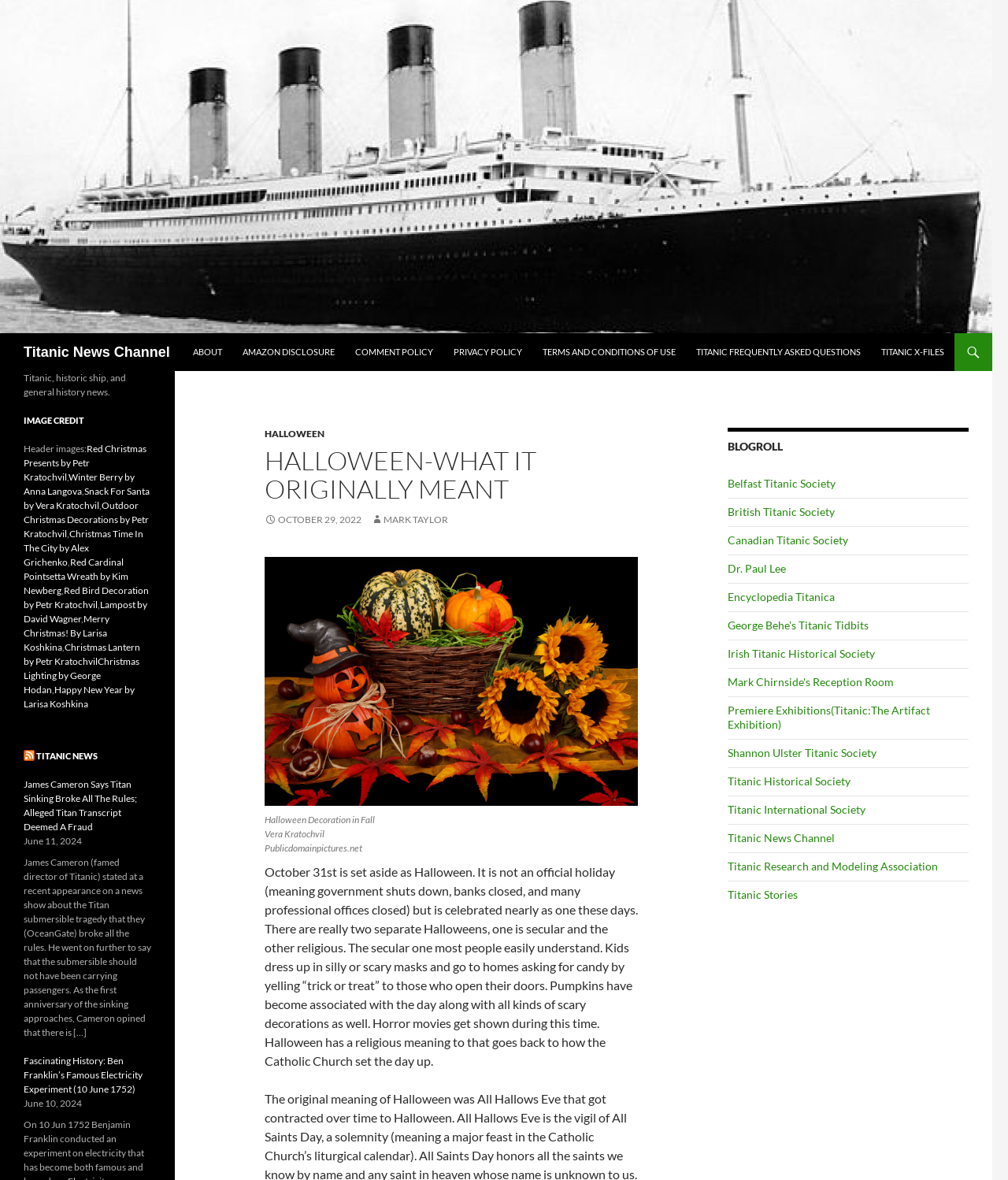Highlight the bounding box coordinates of the element you need to click to perform the following instruction: "Visit the 'Titanic X-Files' page."

[0.865, 0.282, 0.946, 0.314]